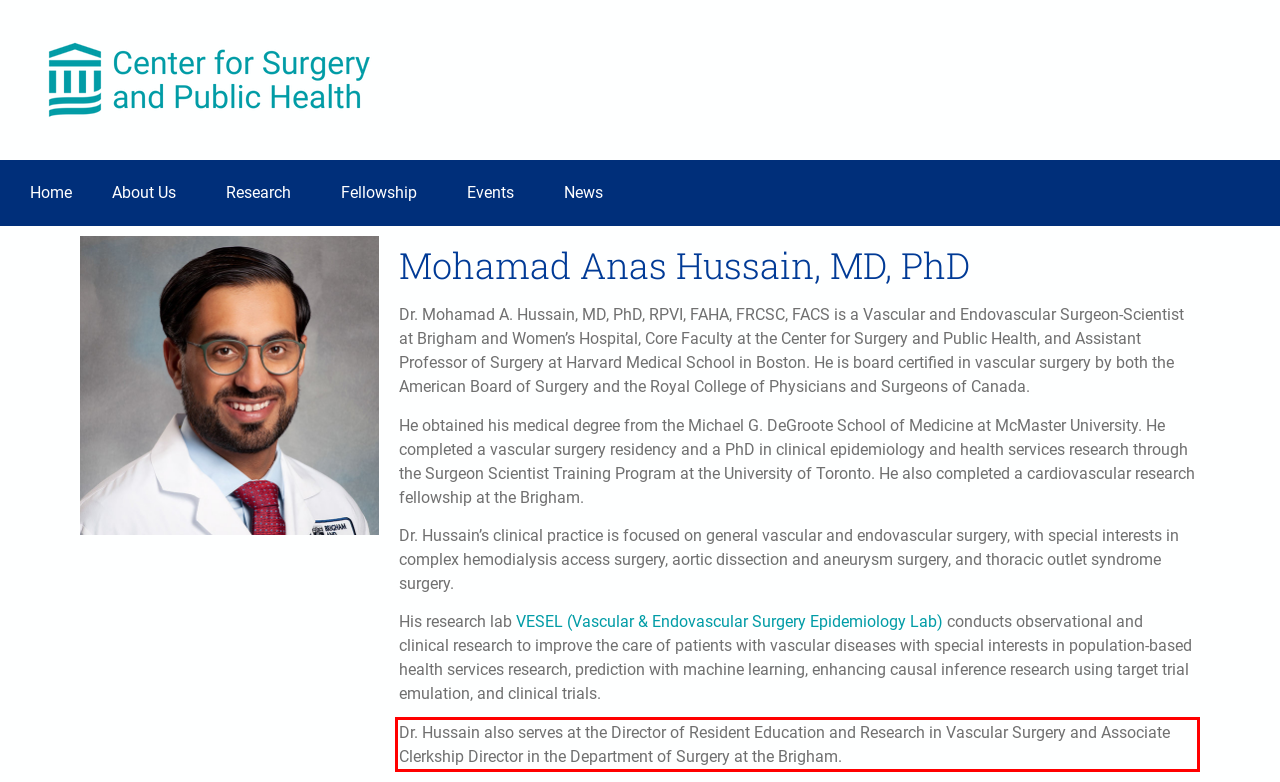Please extract the text content from the UI element enclosed by the red rectangle in the screenshot.

Dr. Hussain also serves at the Director of Resident Education and Research in Vascular Surgery and Associate Clerkship Director in the Department of Surgery at the Brigham.